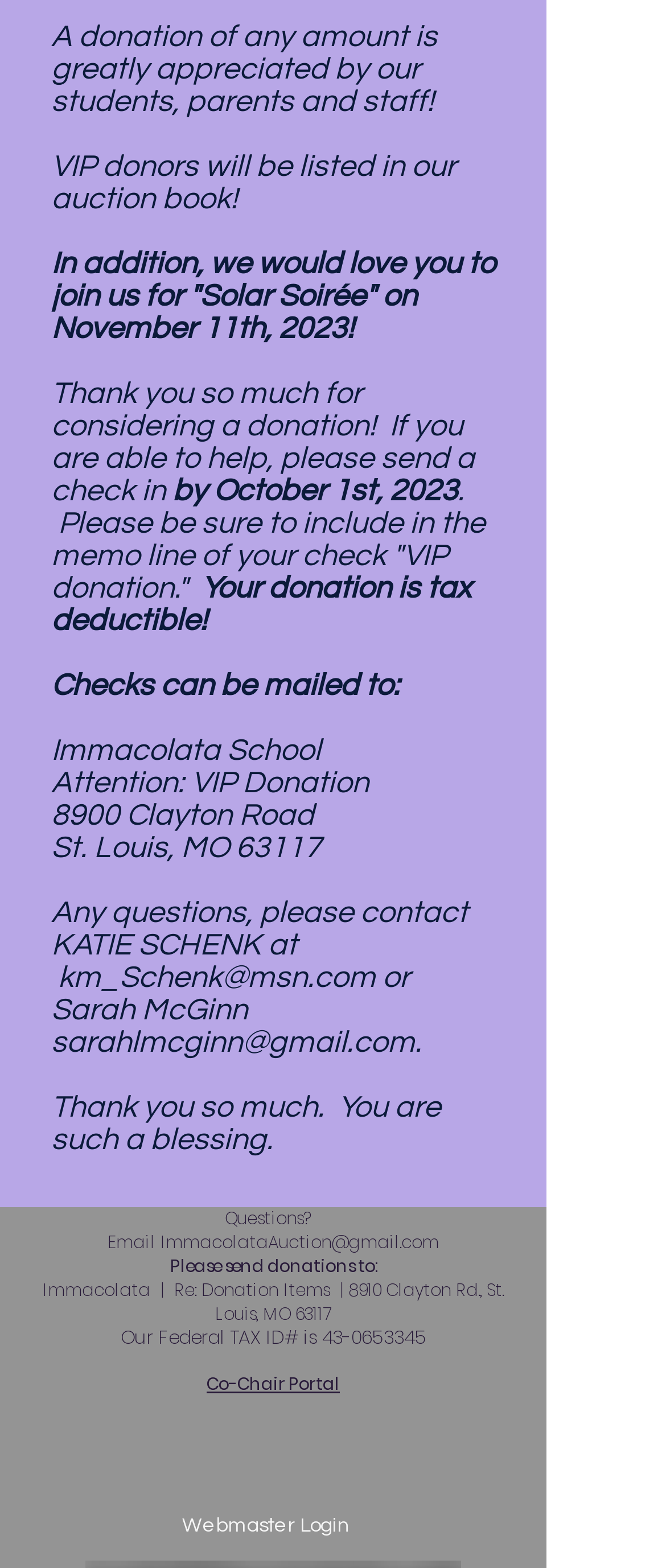Can you look at the image and give a comprehensive answer to the question:
Who to contact for questions?

The webpage provides the contact information of KATIE SCHENK and Sarah McGinn for any questions or inquiries. Their email addresses are km_Schenk@msn.com and sarahlmcginn@gmail.com respectively.